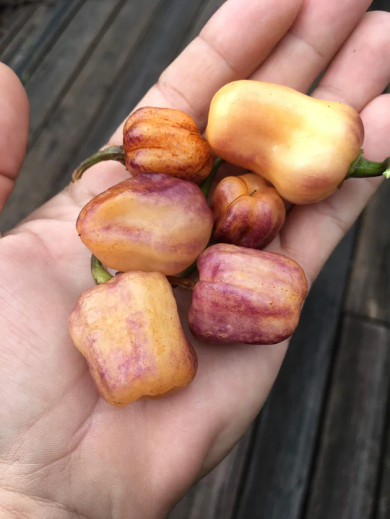Based on the image, give a detailed response to the question: What is the range of hues exhibited by the peppers?

The caption describes the peppers as exhibiting a range of hues from peach to light orange and purple, which is evident from their unique shapes and colors.